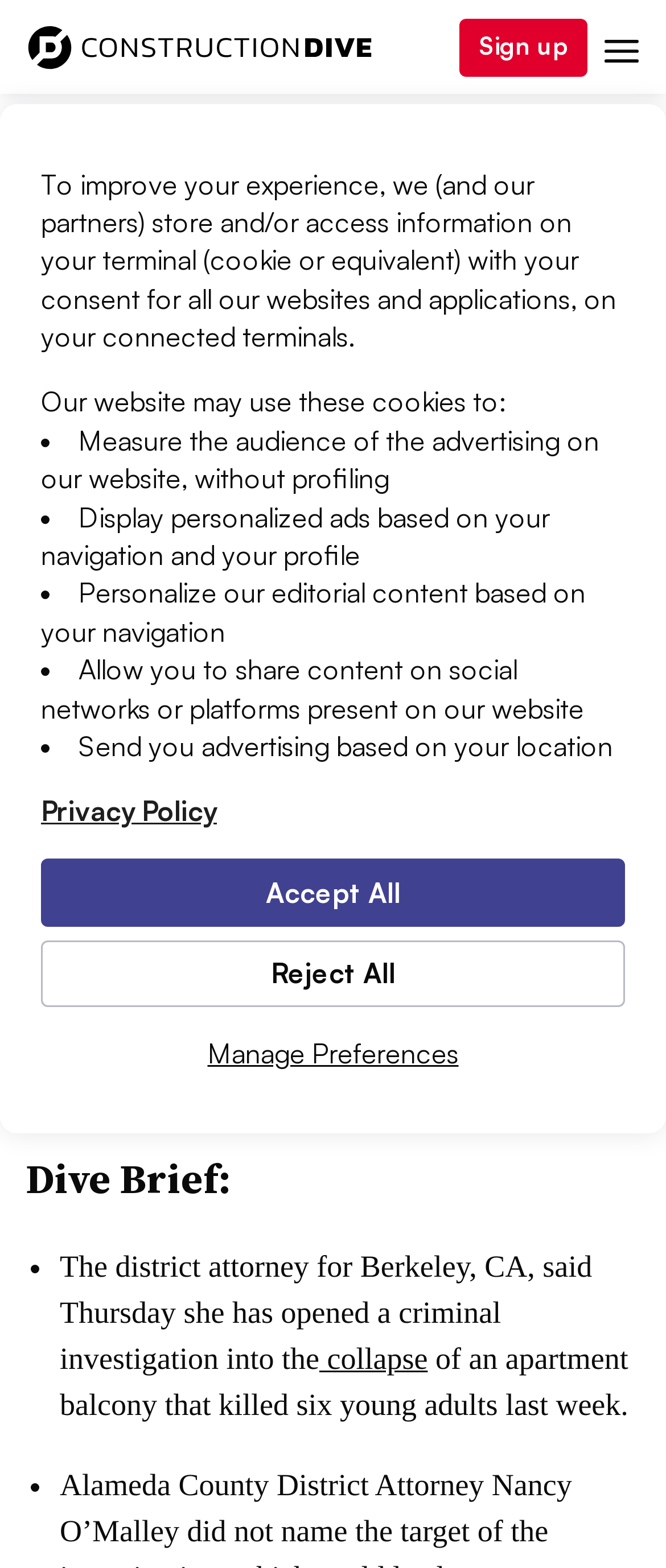Provide the bounding box coordinates of the HTML element described as: "parent_node: Sign up". The bounding box coordinates should be four float numbers between 0 and 1, i.e., [left, top, right, bottom].

[0.908, 0.011, 0.959, 0.048]